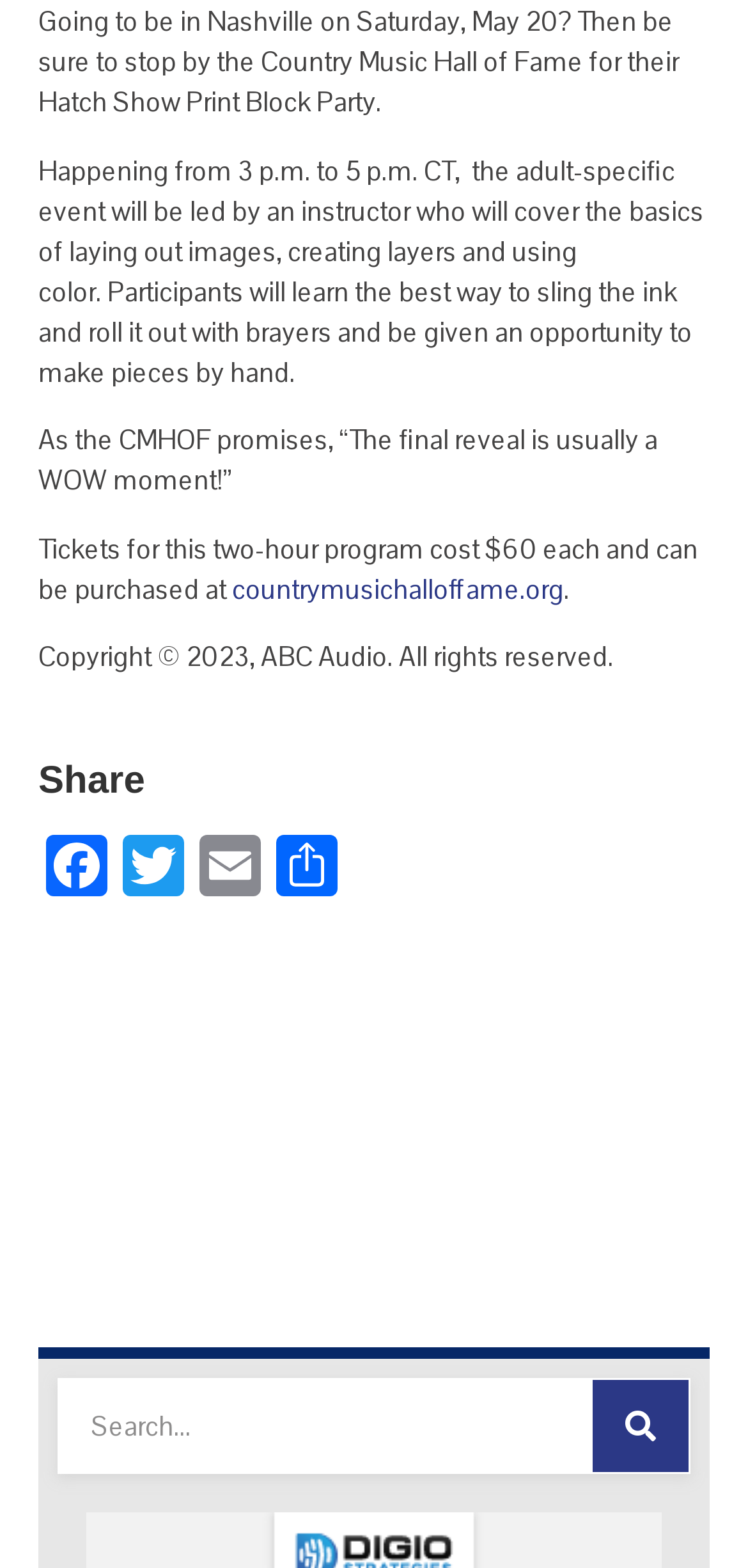What is the date of the Hatch Show Print Block Party?
Provide an in-depth answer to the question, covering all aspects.

The date of the Hatch Show Print Block Party can be found in the first StaticText element, which mentions 'Nashville on Saturday, May 20'.